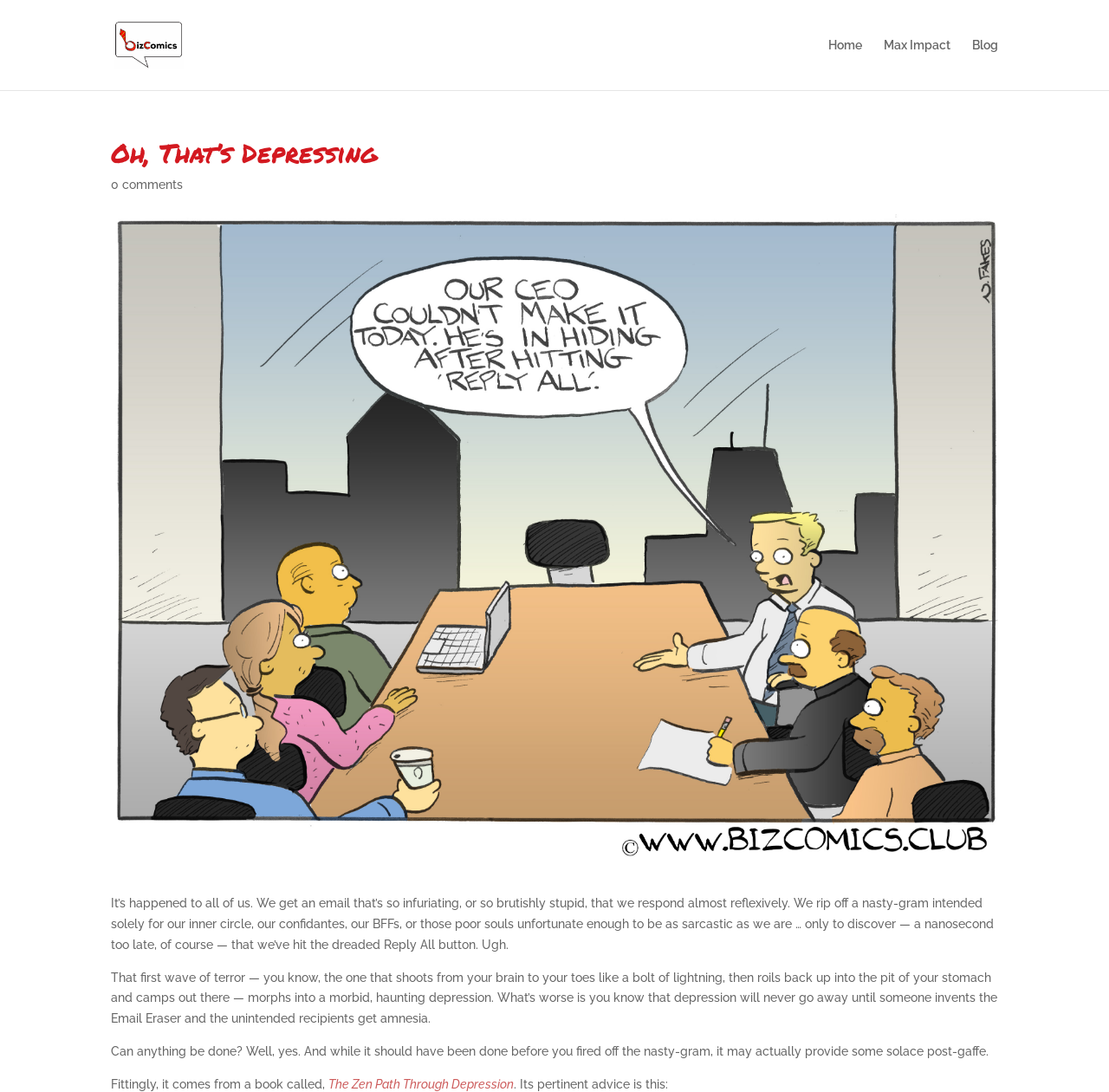Provide a brief response to the question below using one word or phrase:
What is the topic of the article?

Email etiquette